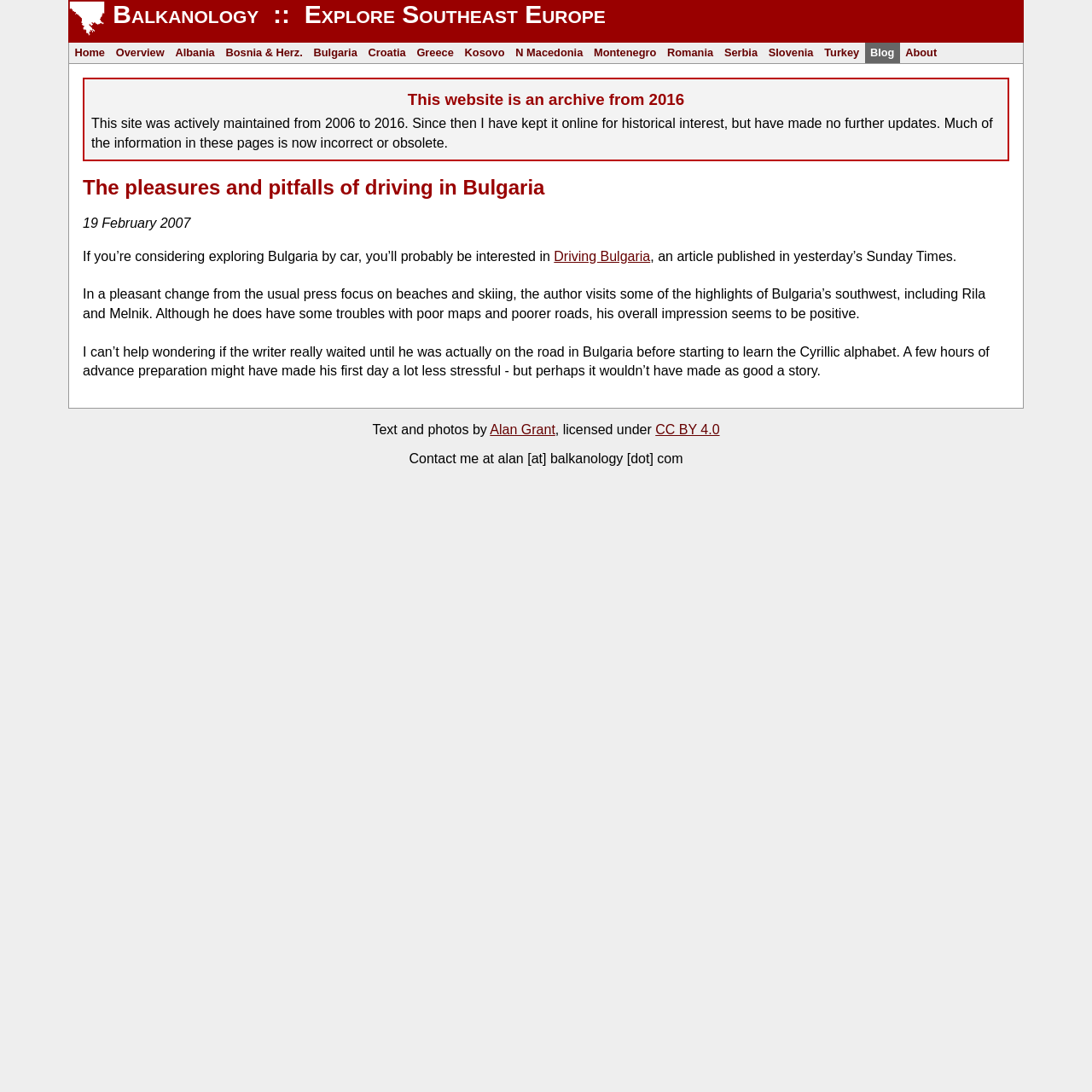Find the bounding box coordinates of the element to click in order to complete the given instruction: "Visit the About page."

[0.824, 0.039, 0.863, 0.058]